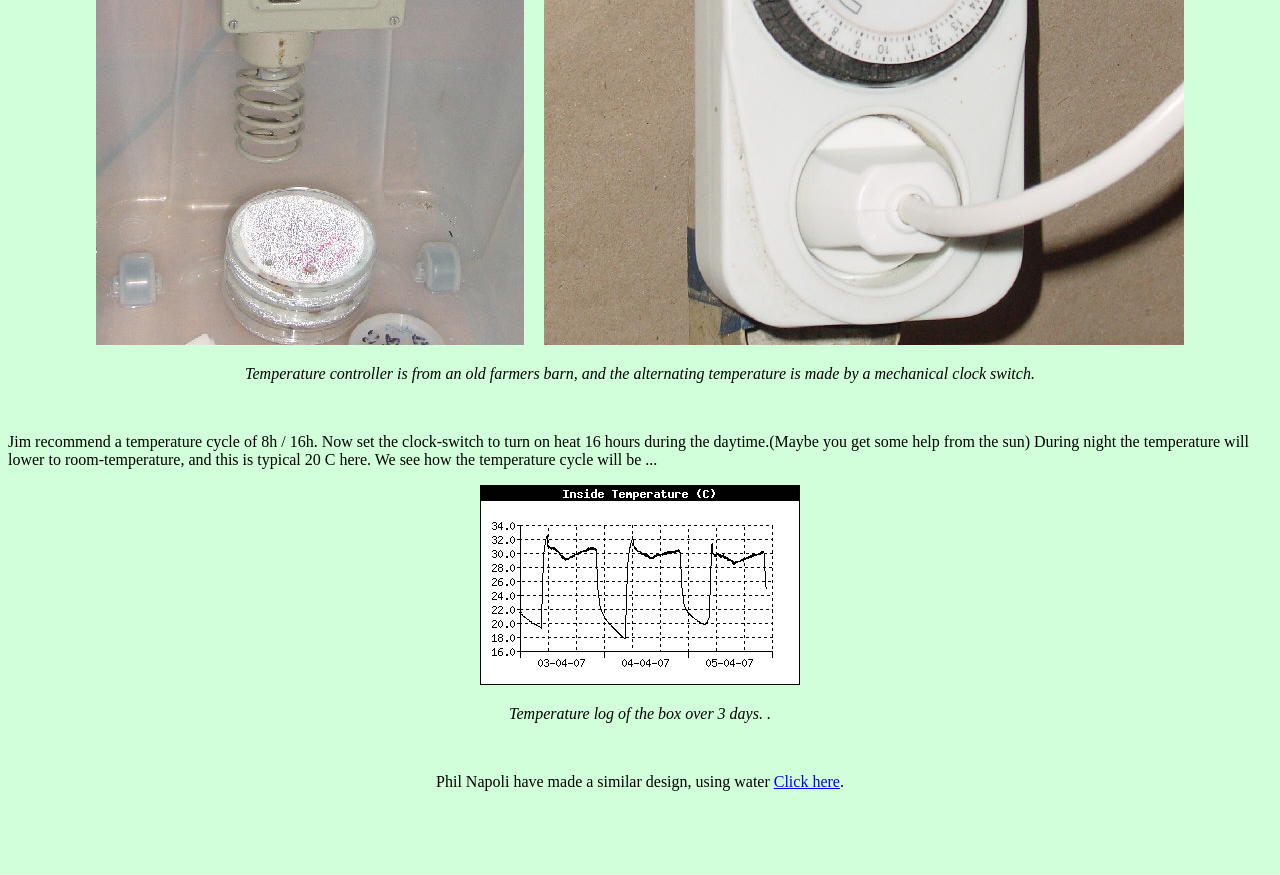Answer this question in one word or a short phrase: What is the recommended temperature cycle?

8h / 16h